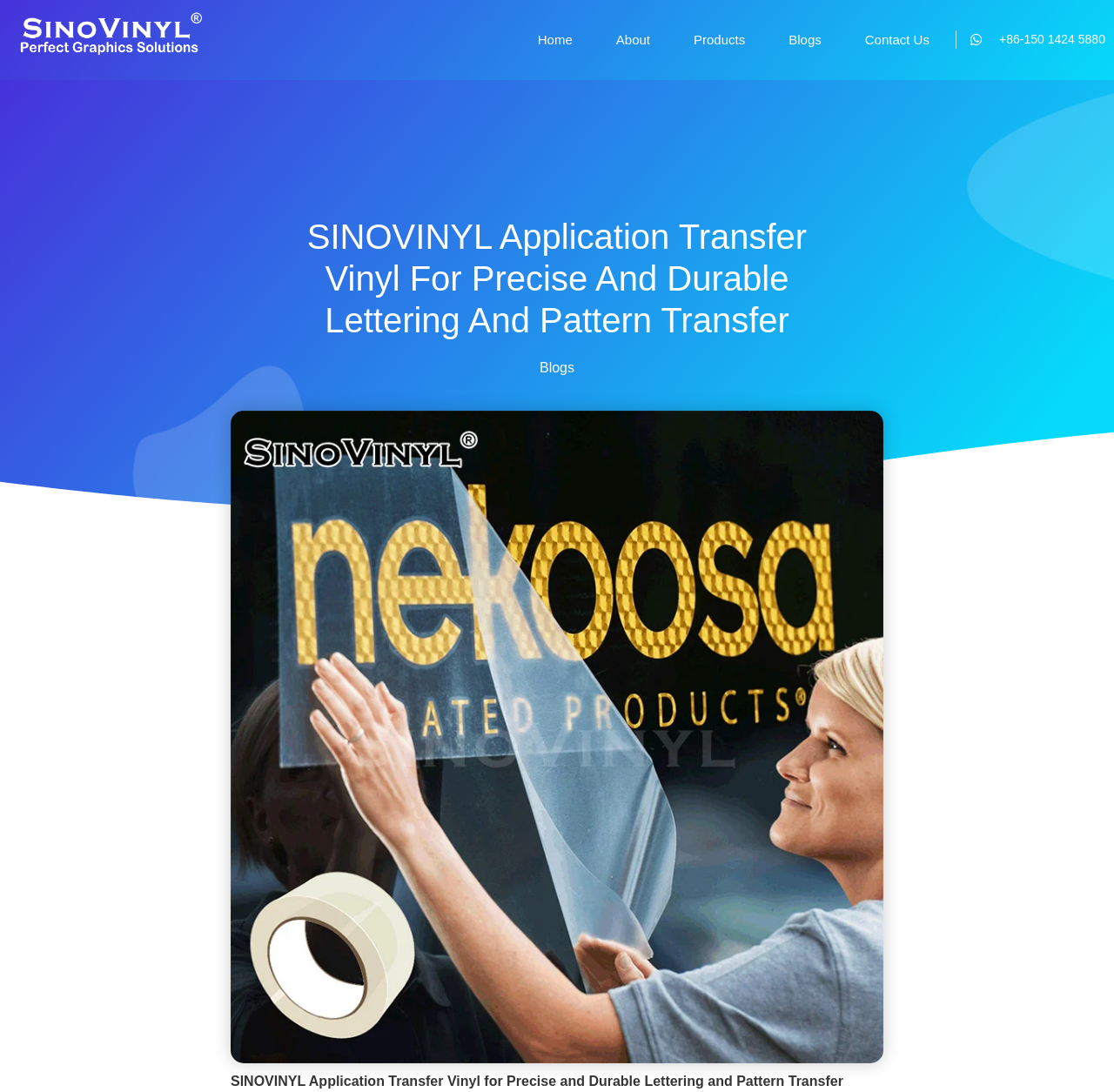What is the company name?
Identify the answer in the screenshot and reply with a single word or phrase.

Sino